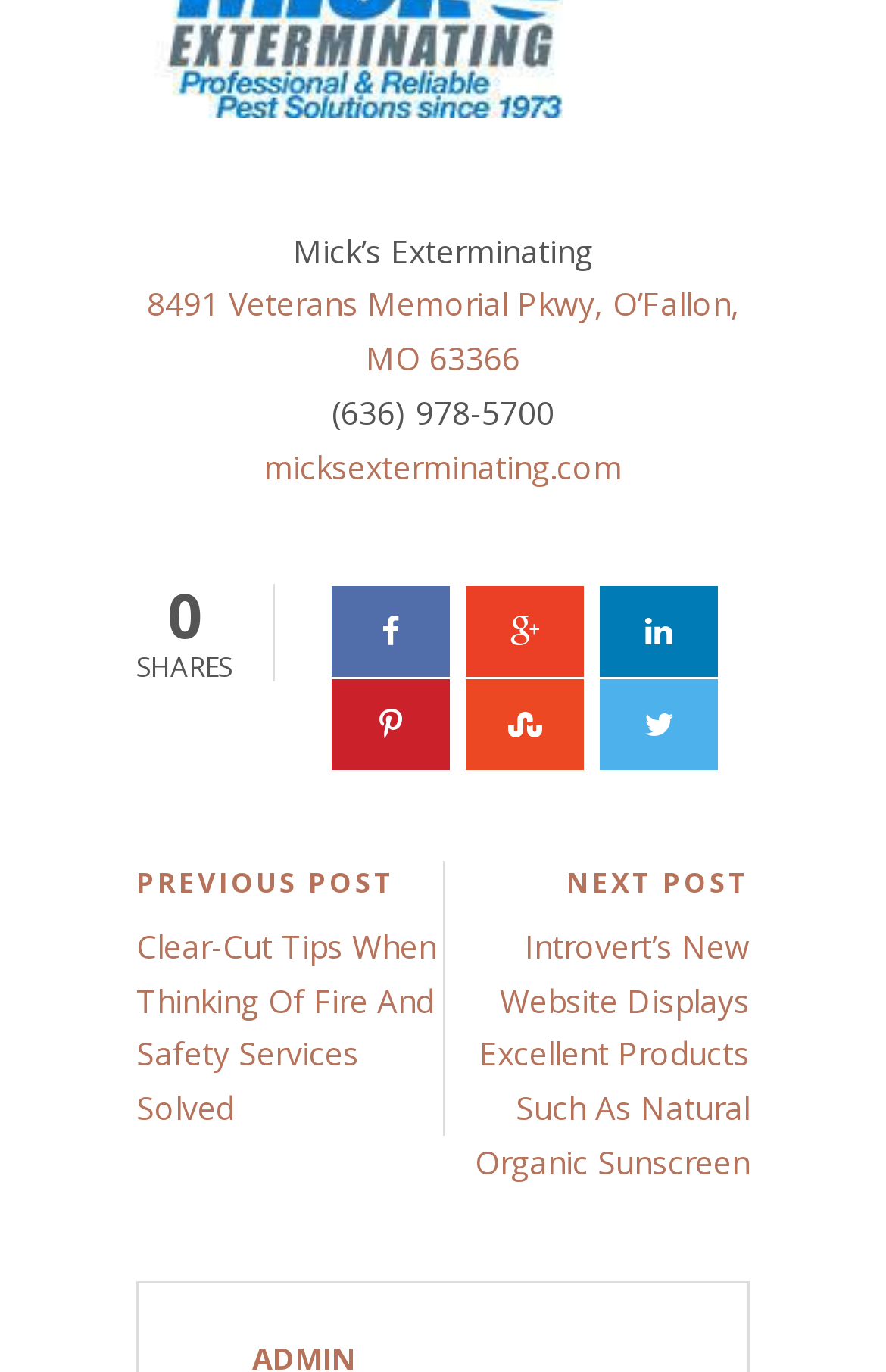Find the bounding box of the UI element described as: "micksexterminating.com". The bounding box coordinates should be given as four float values between 0 and 1, i.e., [left, top, right, bottom].

[0.297, 0.324, 0.703, 0.355]